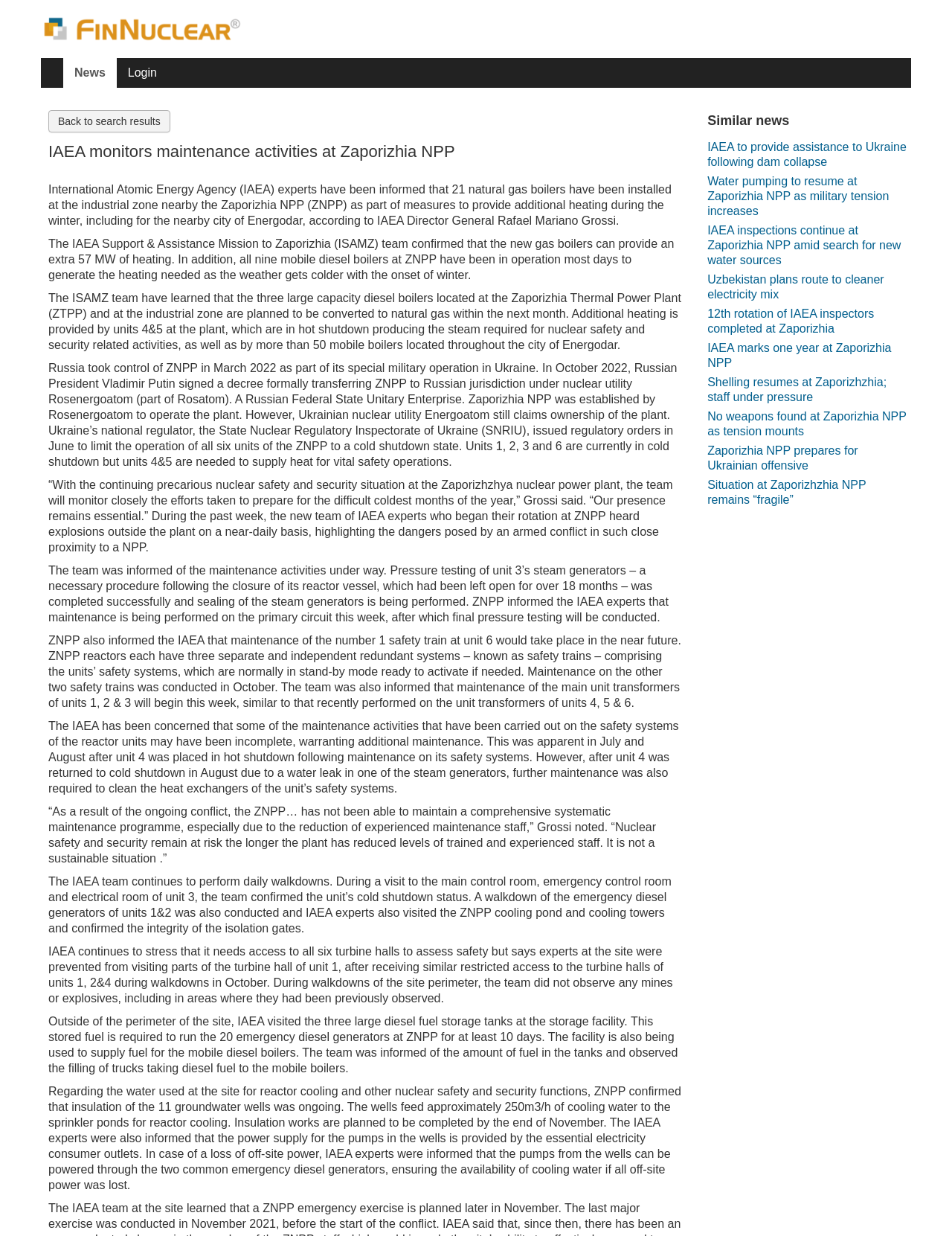What is the name of the IAEA Director General mentioned in the article?
Using the image as a reference, deliver a detailed and thorough answer to the question.

The article mentions 'IAEA Director General Rafael Mariano Grossi' in the text, indicating that Rafael Mariano Grossi is the name of the IAEA Director General mentioned in the article.